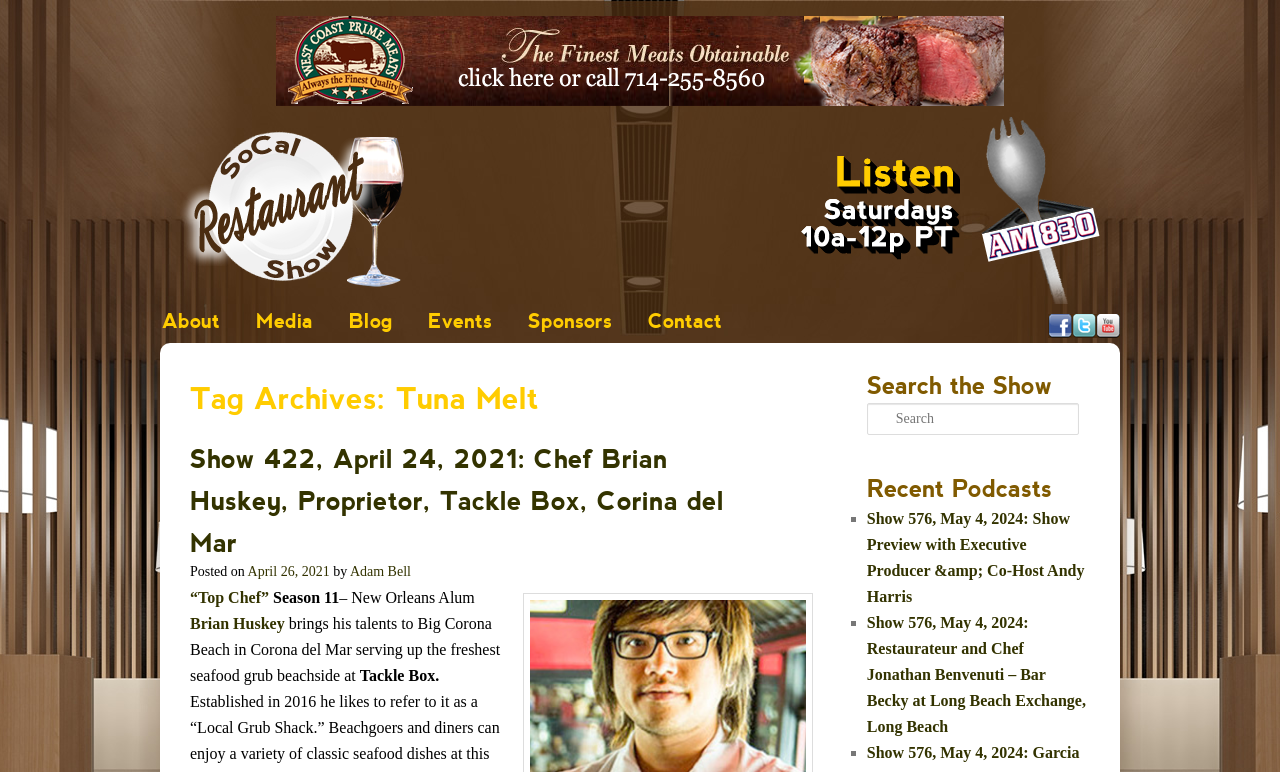Describe all the significant parts and information present on the webpage.

The webpage is about the SoCal Restaurant Show, a radio program that airs on Saturdays at 10:00 AM PT on AM 830 KLAA Los Angeles. At the top left, there is a link to "West Coast Prime Meats" accompanied by an image. Below this, there is a heading that displays the show's schedule and broadcast information.

On the top right, there are links to social media platforms, including YouTube, Twitter, and Facebook. Below these links, there is a header section with a heading that reads "Tag Archives: Tuna Melt". This section contains information about a specific show episode, including the title, date, and a brief description. The episode is about Chef Brian Huskey, the proprietor of Tackle Box in Corona del Mar.

To the right of the header section, there is a search bar with a heading that reads "Search the Show". Below the search bar, there is a section titled "Recent Podcasts" that lists recent episodes of the show, each marked with a bullet point. The episodes are listed in a vertical column, with the most recent episode at the top.

At the bottom of the page, there is a navigation menu with links to various sections of the website, including "About", "Media", "Blog", "Events", "Sponsors", and "Contact".